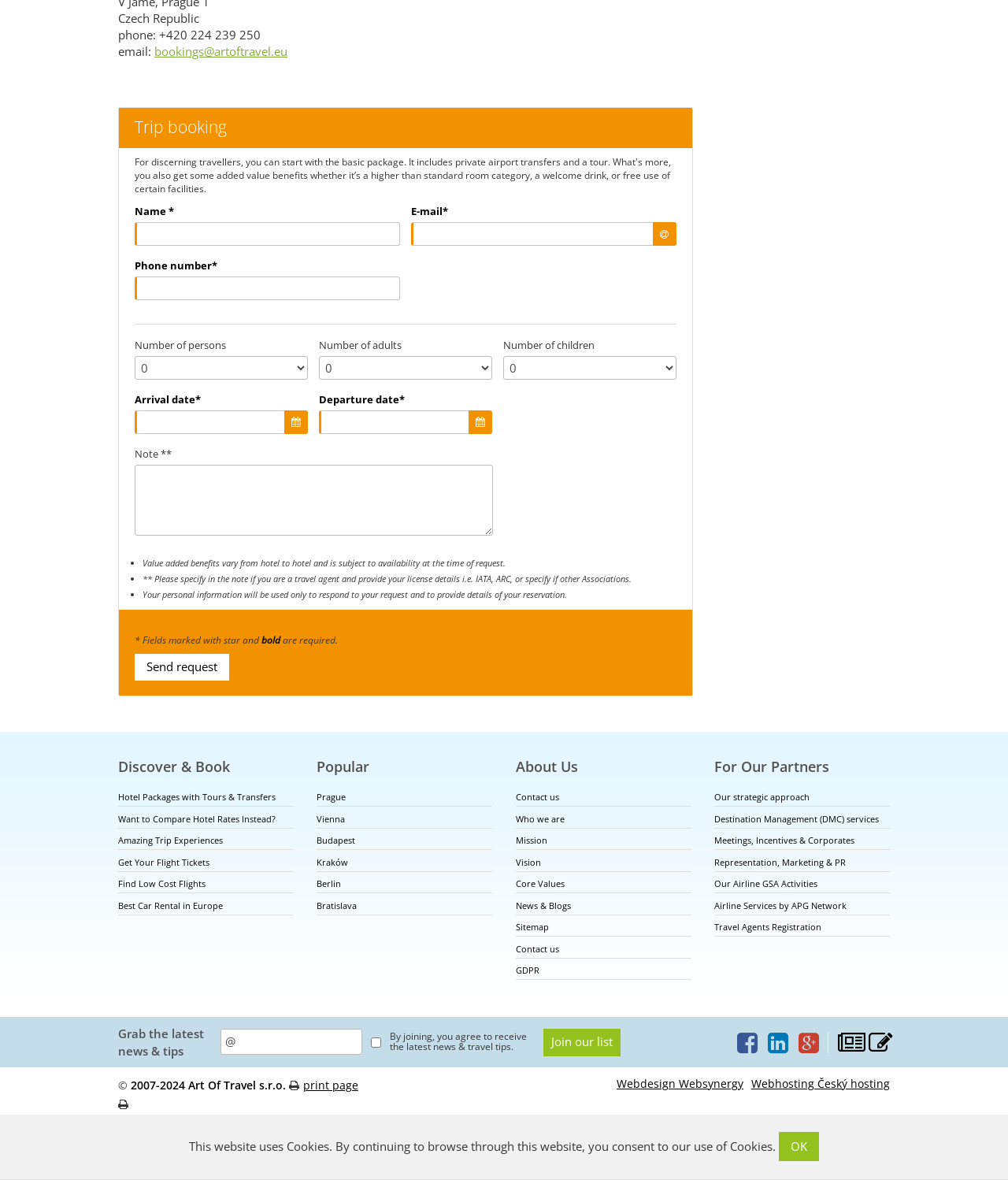Give a short answer to this question using one word or a phrase:
What is the purpose of the form on the webpage?

Trip booking